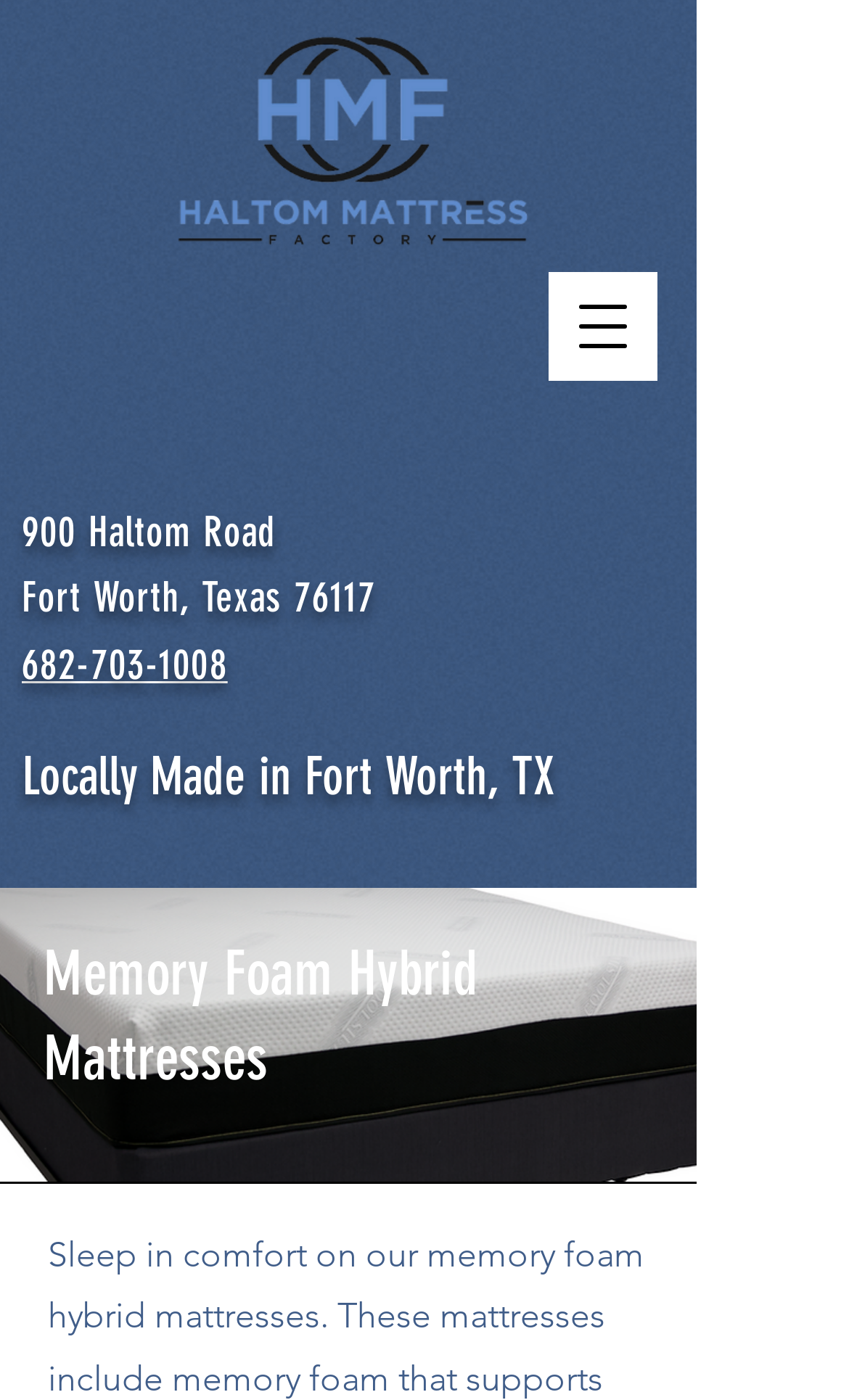Respond to the question with just a single word or phrase: 
What is the city and state where Haltom Mattress Factory is located?

Fort Worth, Texas